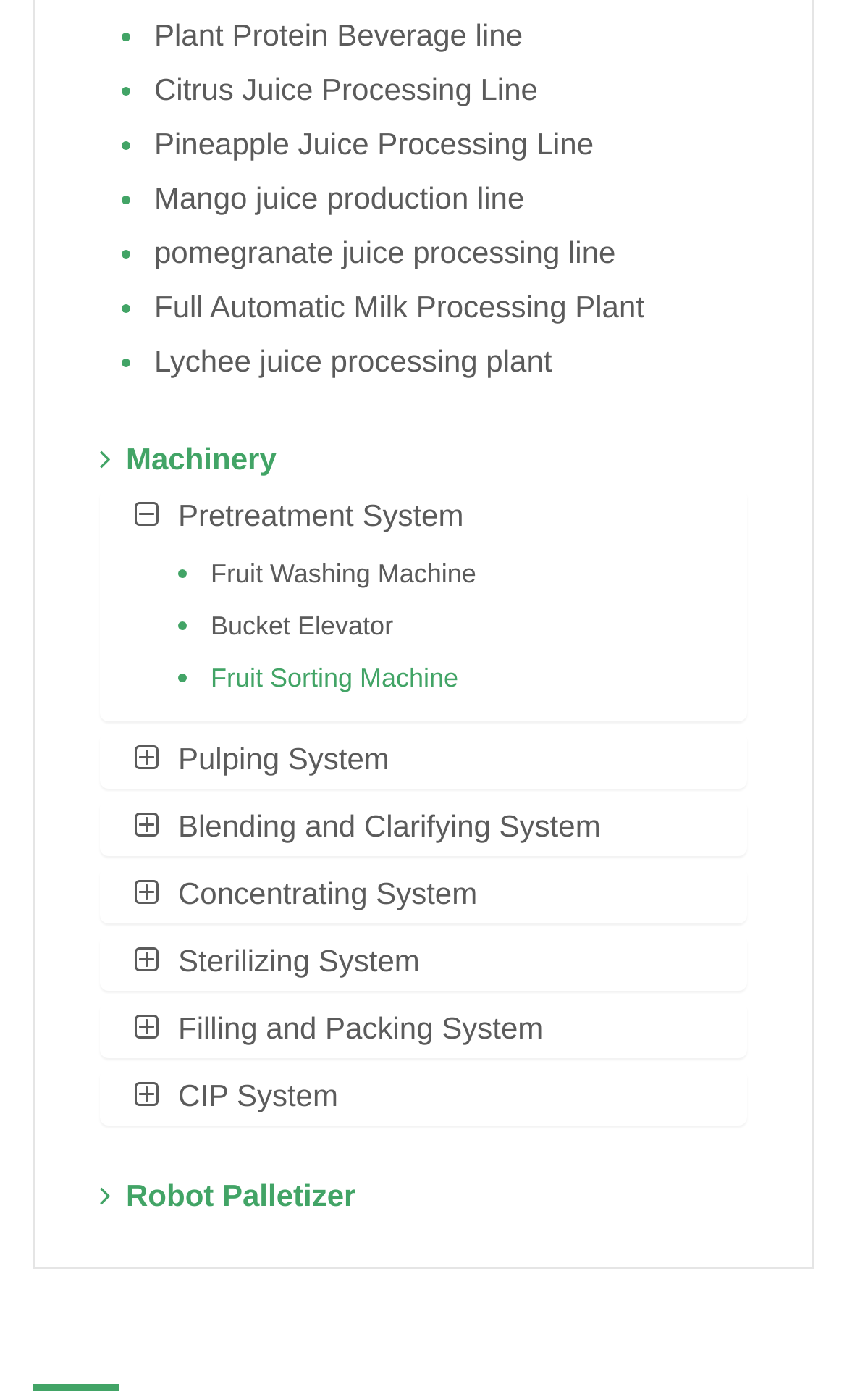What is the purpose of the 'CIP System'?
Use the information from the image to give a detailed answer to the question.

The 'CIP System' tab on the webpage likely refers to a cleaning system that allows for cleaning in place, which is a process of cleaning equipment without disassembling it, commonly used in the food and beverage industry.